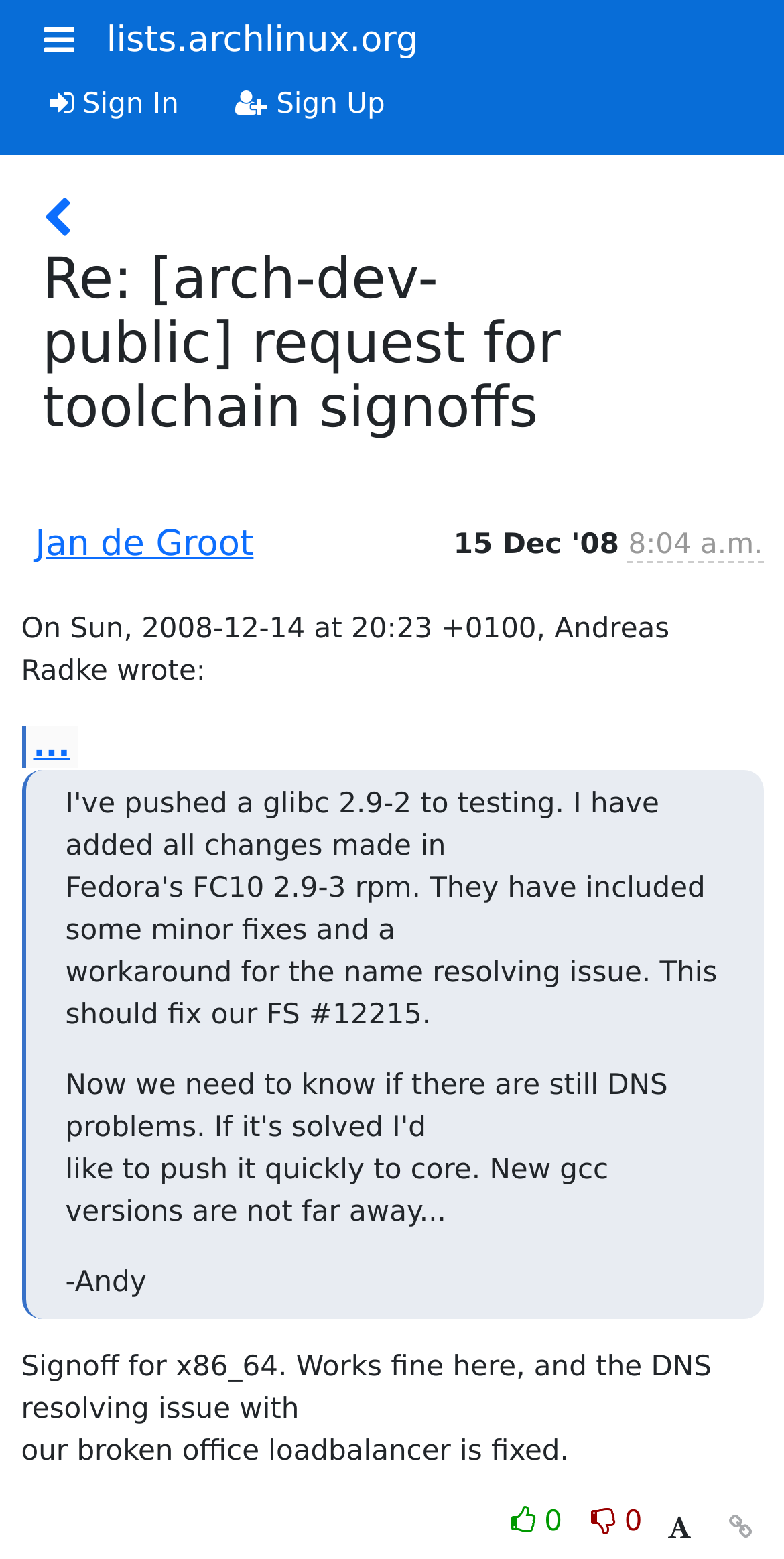Please indicate the bounding box coordinates of the element's region to be clicked to achieve the instruction: "Go to lists.archlinux.org". Provide the coordinates as four float numbers between 0 and 1, i.e., [left, top, right, bottom].

[0.136, 0.008, 0.534, 0.045]